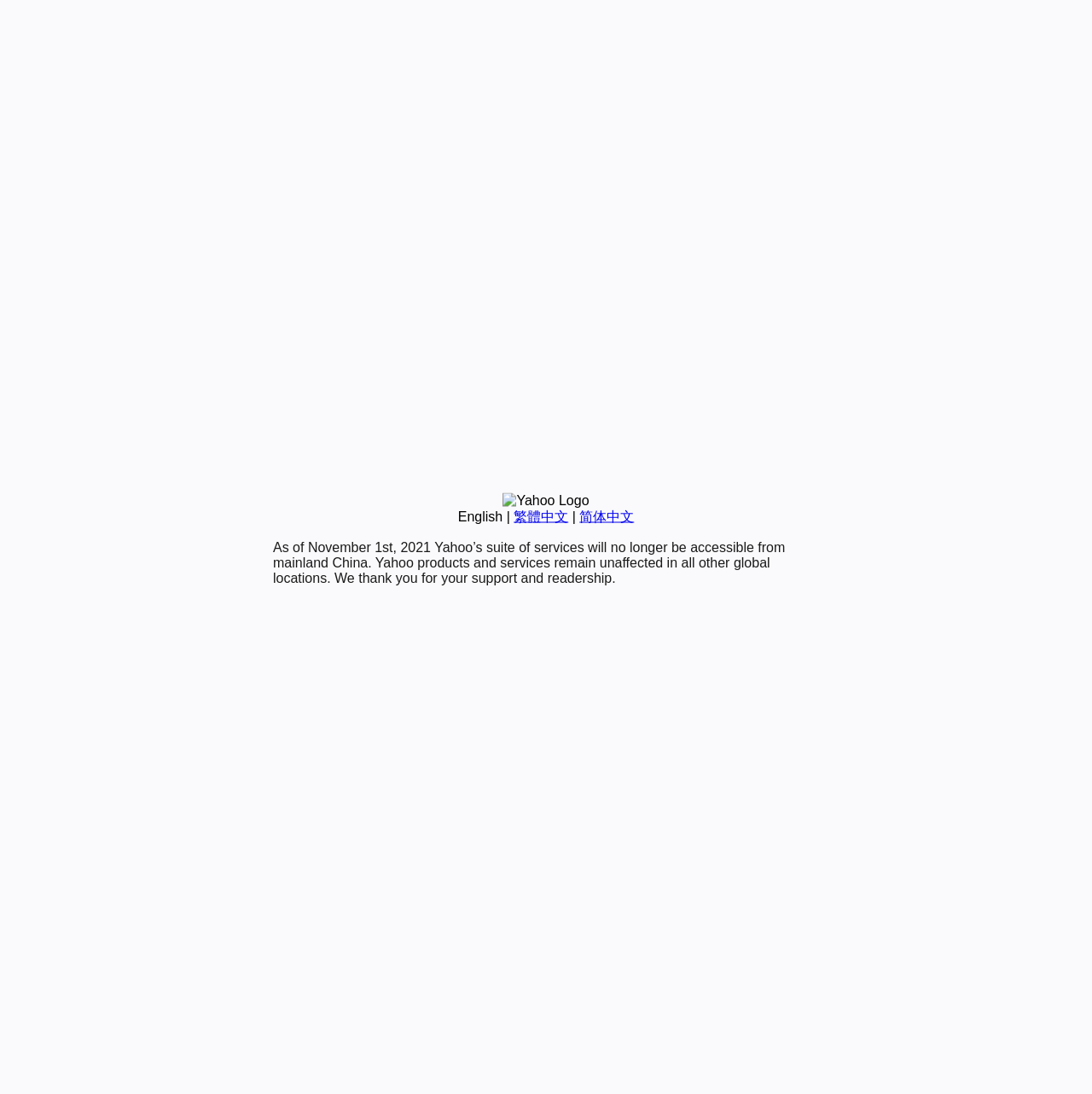Identify the bounding box for the described UI element. Provide the coordinates in (top-left x, top-left y, bottom-right x, bottom-right y) format with values ranging from 0 to 1: English

[0.419, 0.465, 0.46, 0.479]